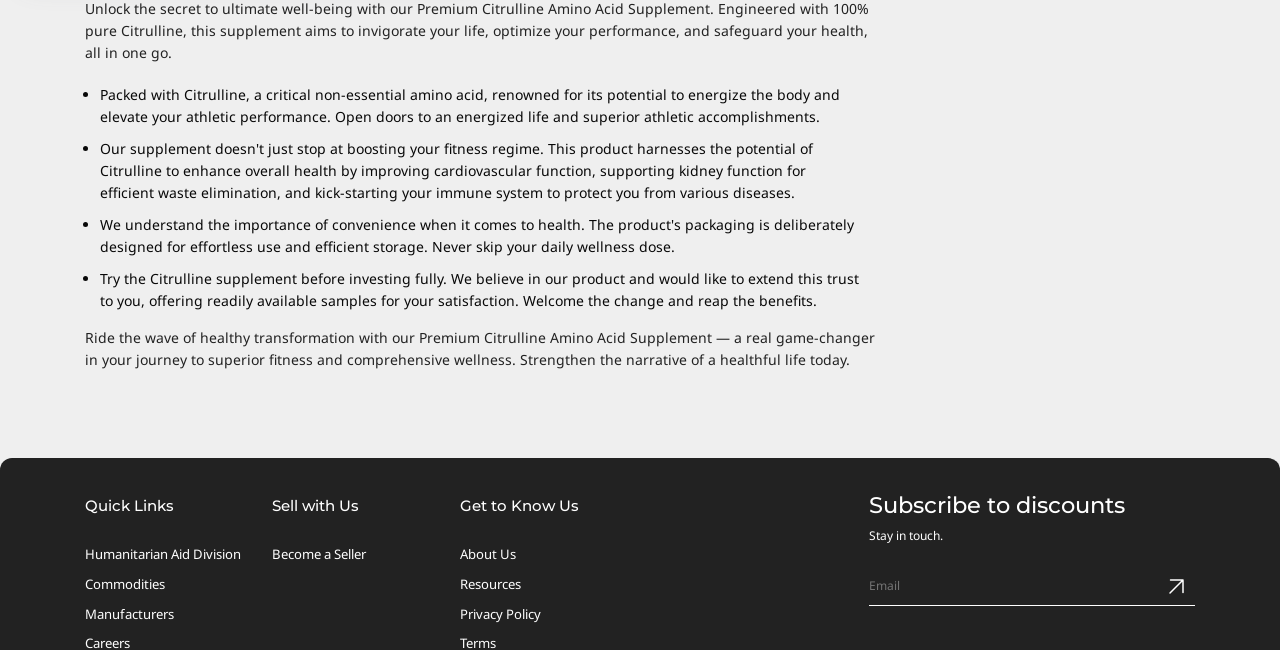Show the bounding box coordinates of the element that should be clicked to complete the task: "Learn more about the Citrulline supplement".

[0.078, 0.131, 0.656, 0.194]